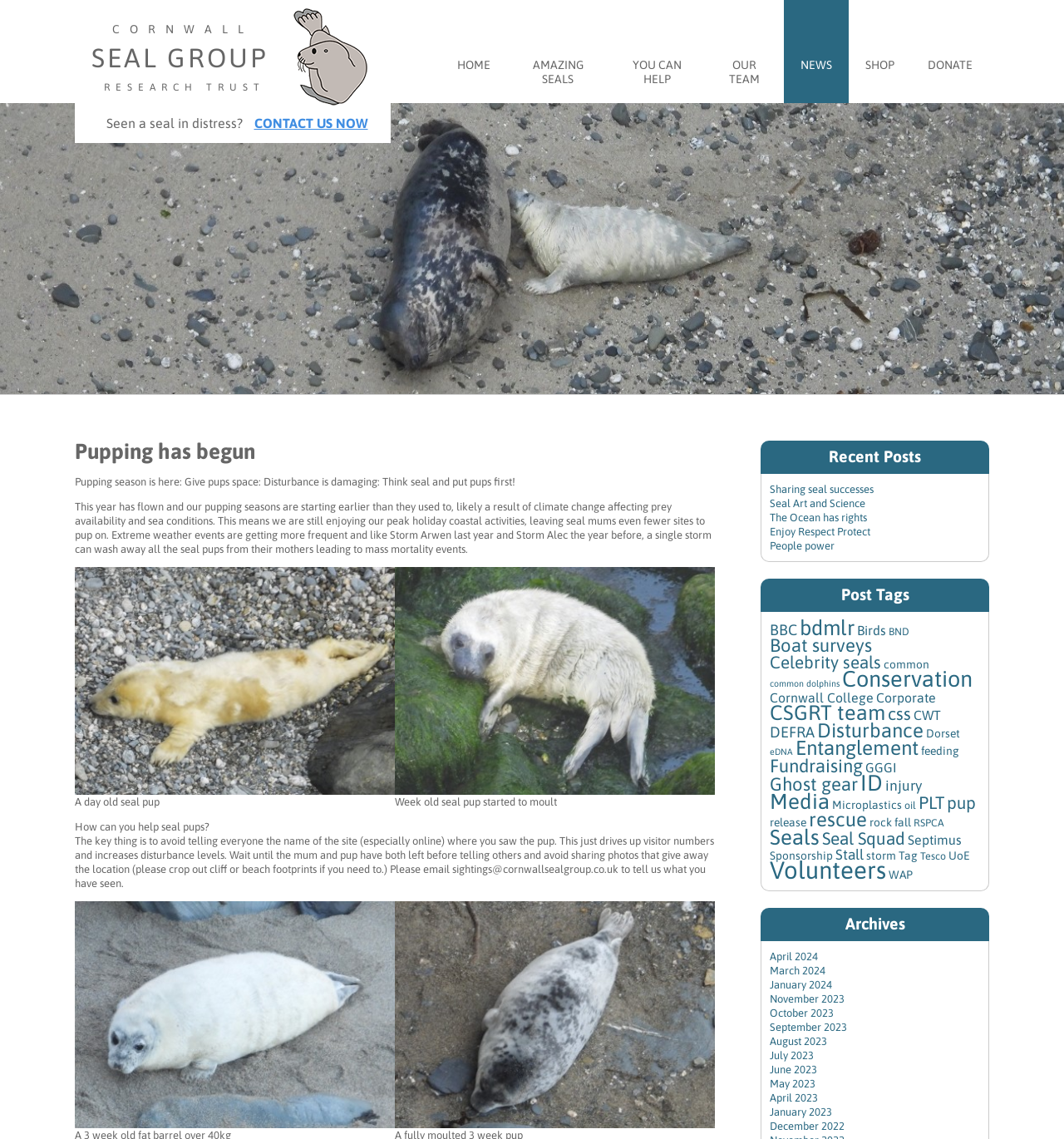Could you find the bounding box coordinates of the clickable area to complete this instruction: "Read about 'Pupping has begun'"?

[0.07, 0.387, 0.672, 0.406]